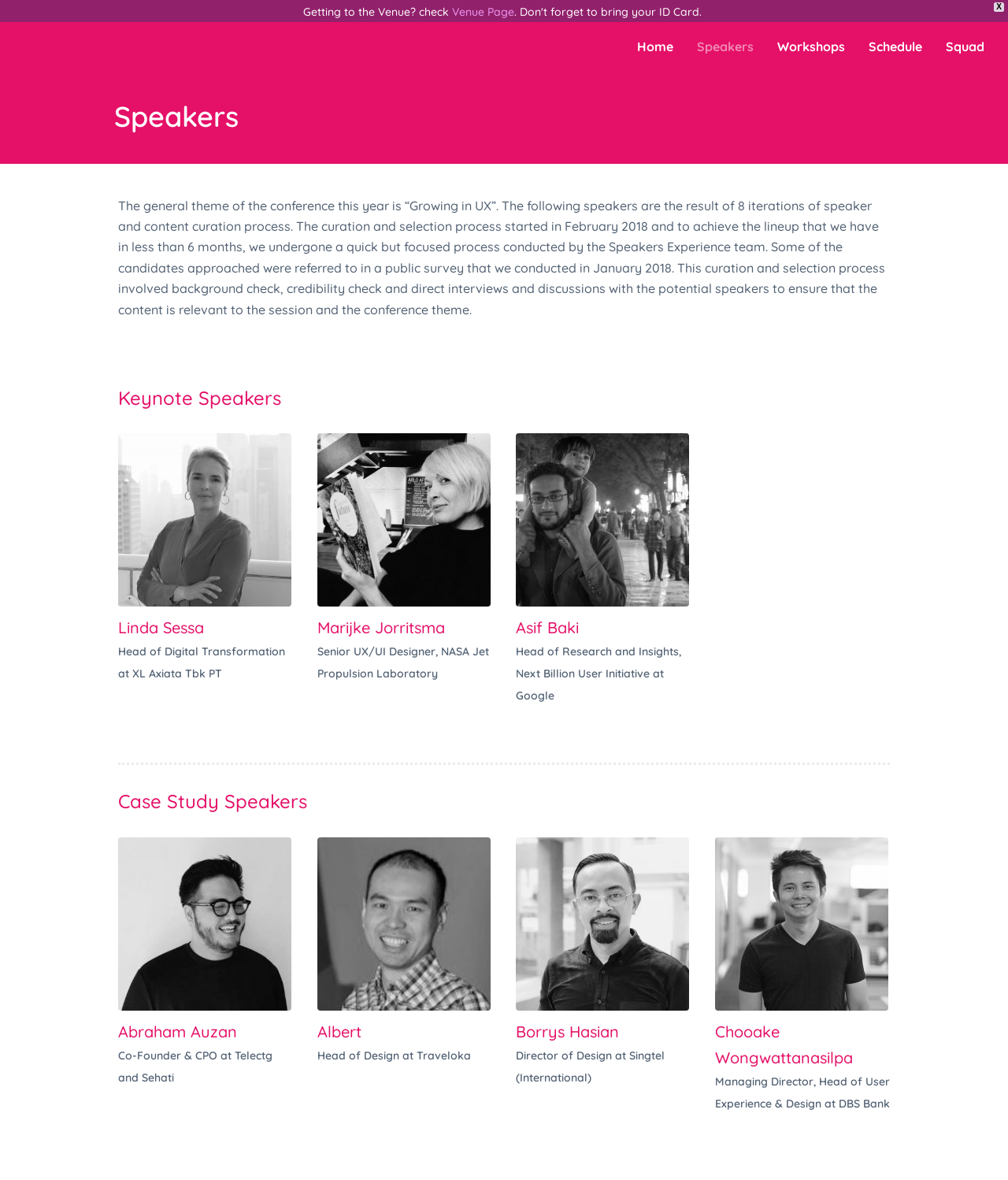Determine the bounding box of the UI component based on this description: "Speakers". The bounding box coordinates should be four float values between 0 and 1, i.e., [left, top, right, bottom].

[0.68, 0.029, 0.759, 0.05]